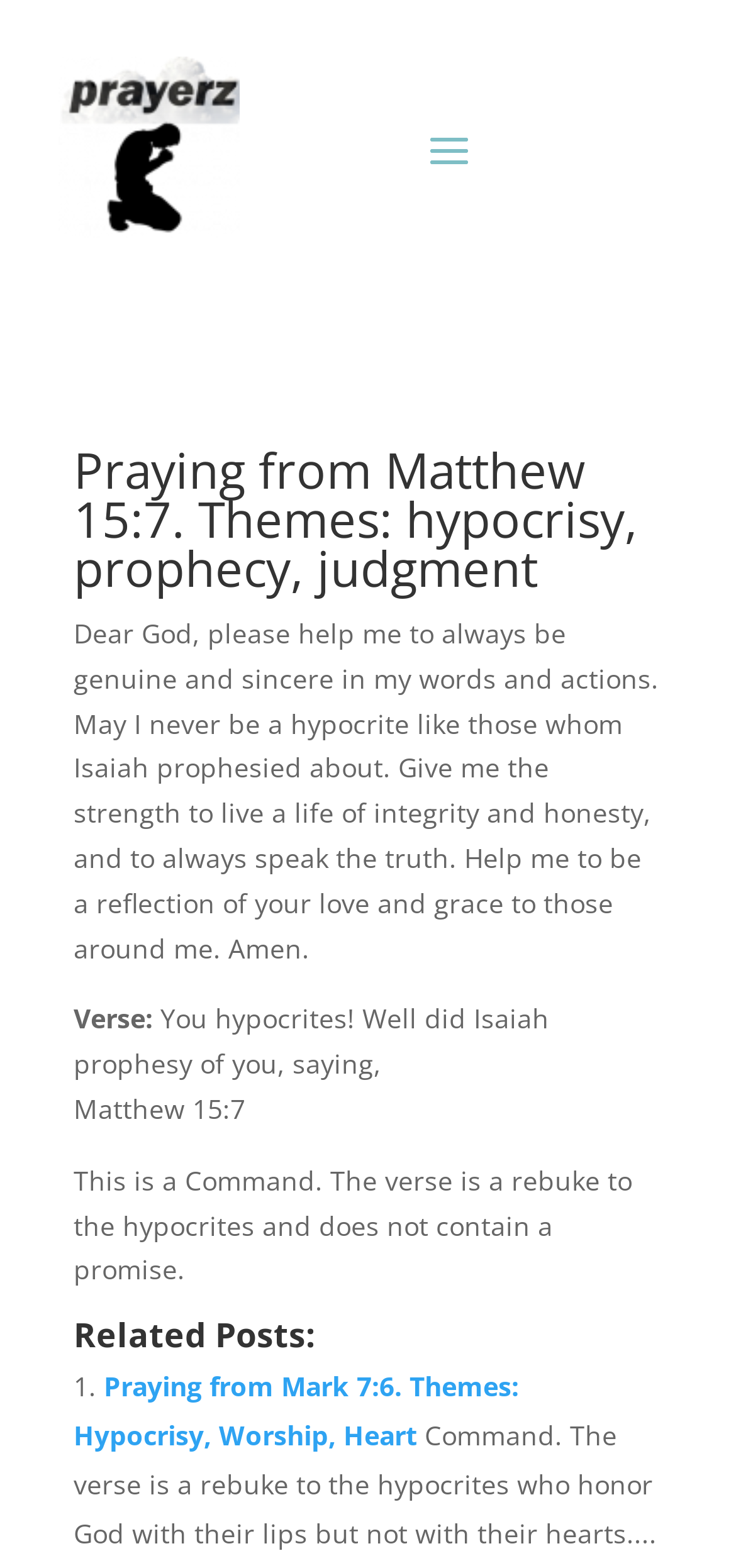What is the main request in the prayer?
Refer to the image and offer an in-depth and detailed answer to the question.

The main request in the prayer can be determined by looking at the text 'Dear God, please help me to always be genuine and sincere in my words and actions. May I never be a hypocrite like those whom Isaiah prophesied about. Give me the strength to live a life of integrity and honesty, and to always speak the truth.' which indicates that the main request is to live a life of integrity and honesty.